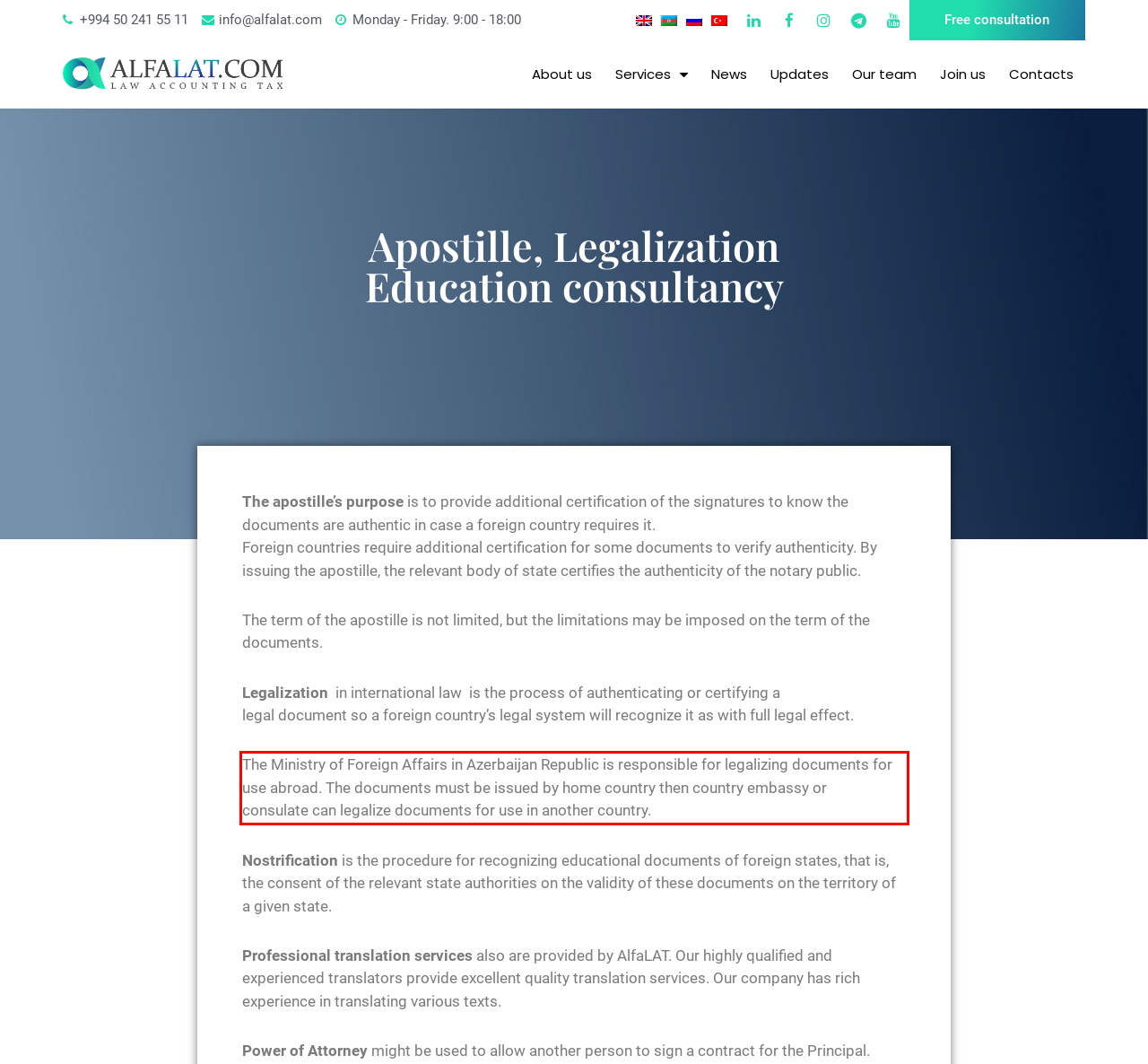You are provided with a screenshot of a webpage containing a red bounding box. Please extract the text enclosed by this red bounding box.

The Ministry of Foreign Affairs in Azerbaijan Republic is responsible for legalizing documents for use abroad. The documents must be issued by home country then country embassy or consulate can legalize documents for use in another country.